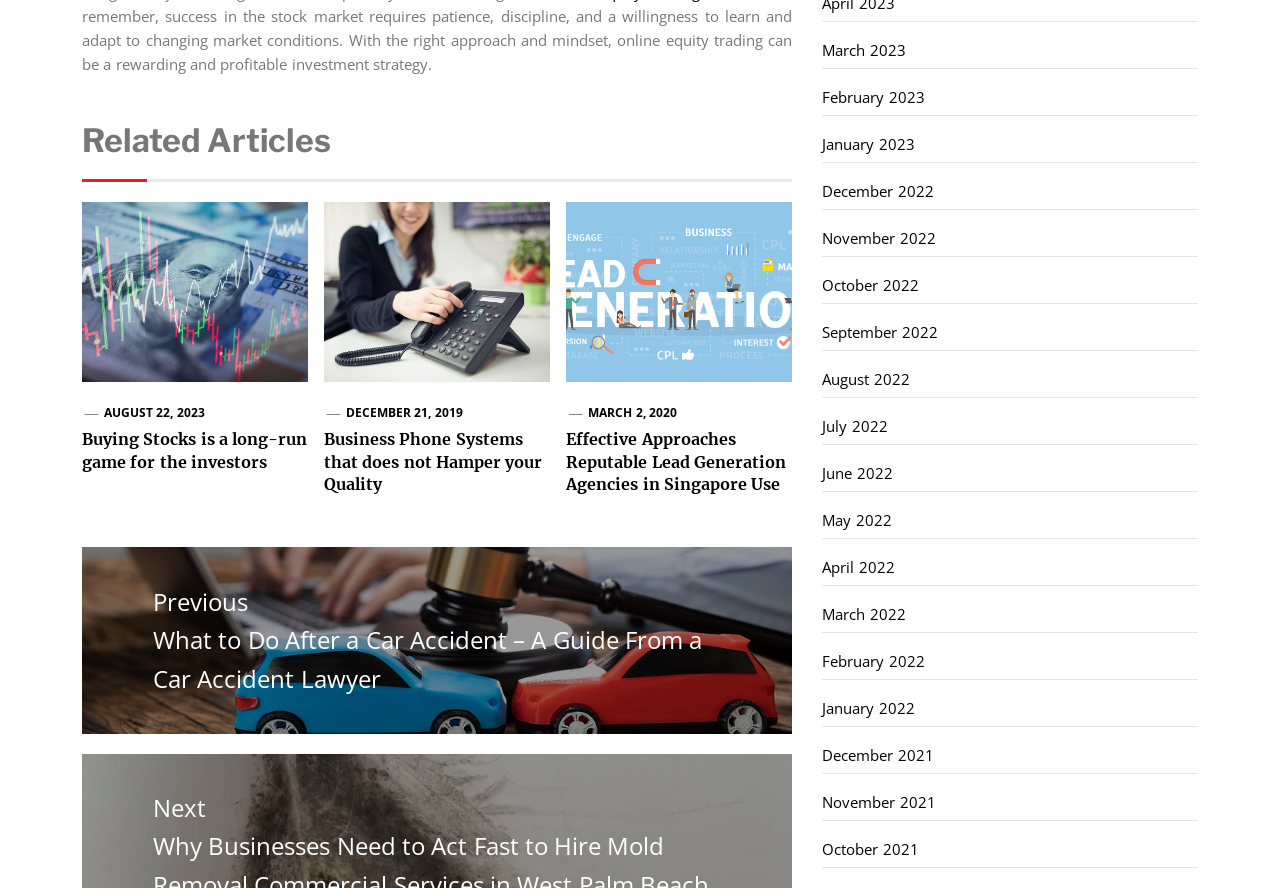Using the element description: "August 22, 2023", determine the bounding box coordinates. The coordinates should be in the format [left, top, right, bottom], with values between 0 and 1.

[0.081, 0.454, 0.16, 0.474]